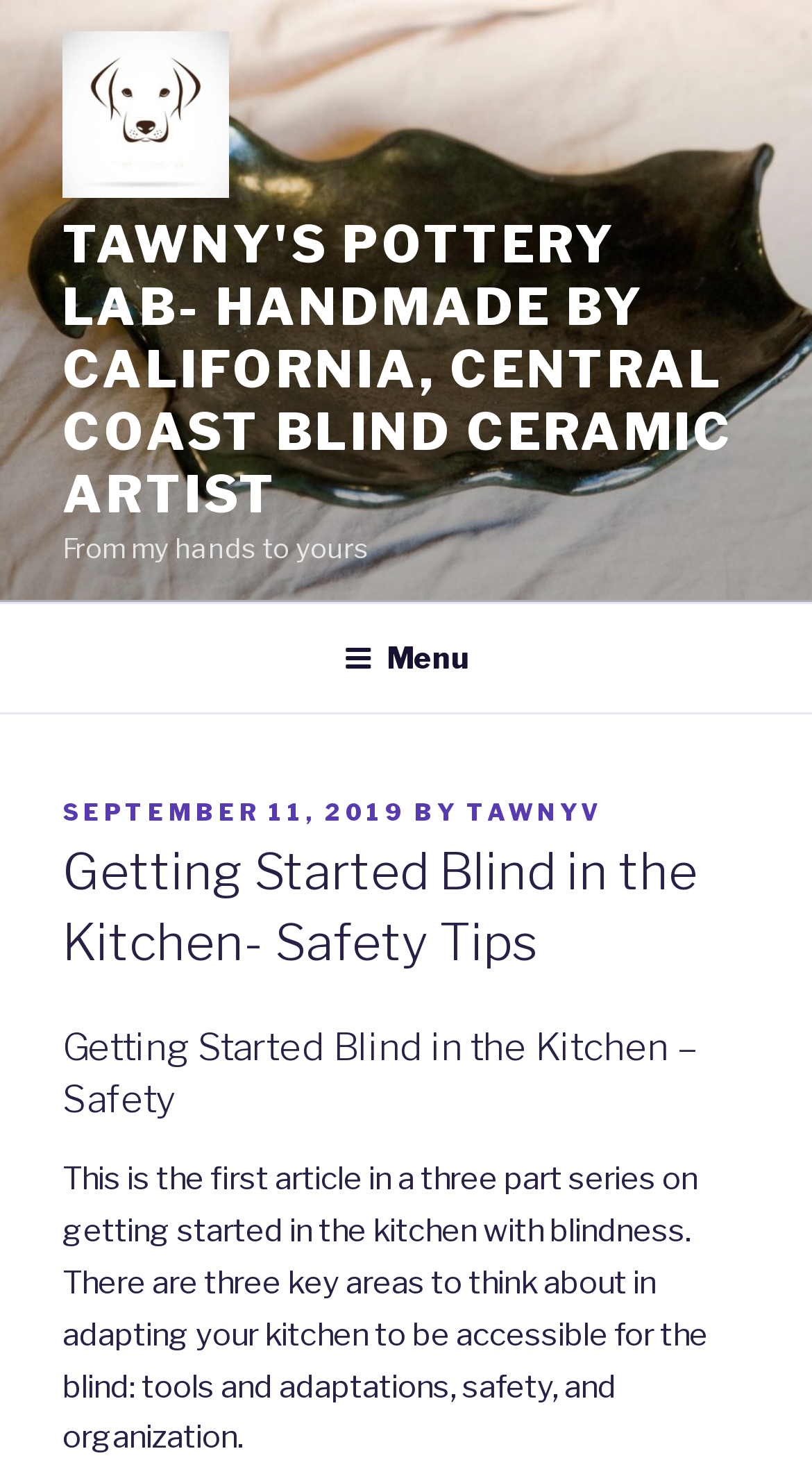What is the name of the ceramic artist?
Please answer the question with a detailed response using the information from the screenshot.

The name of the ceramic artist can be found in the link 'Tawny's Pottery Lab- Handmade by California, Central Coast Blind Ceramic Artist' which is located at the top of the webpage. The link also contains an image with the same description.